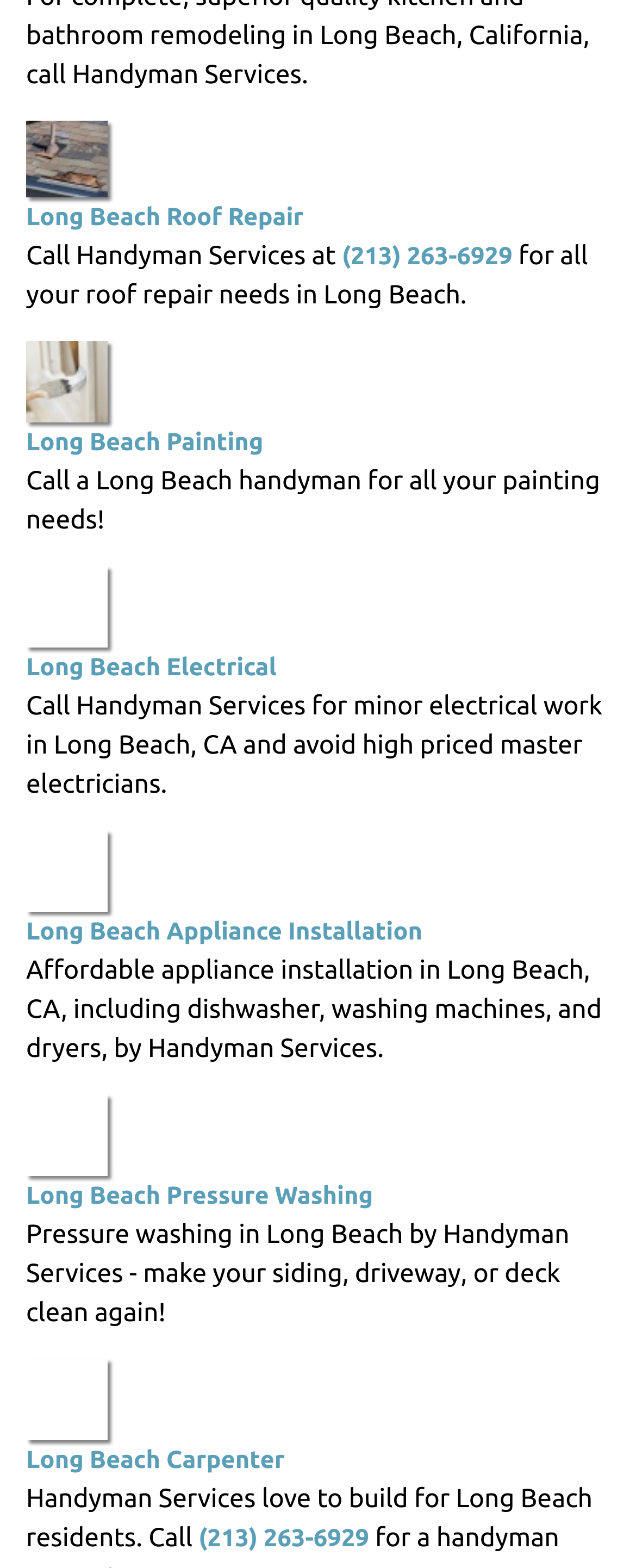Bounding box coordinates are specified in the format (top-left x, top-left y, bottom-right x, bottom-right y). All values are floating point numbers bounded between 0 and 1. Please provide the bounding box coordinate of the region this sentence describes: alt="Institution logo" title="Institution logo"

None